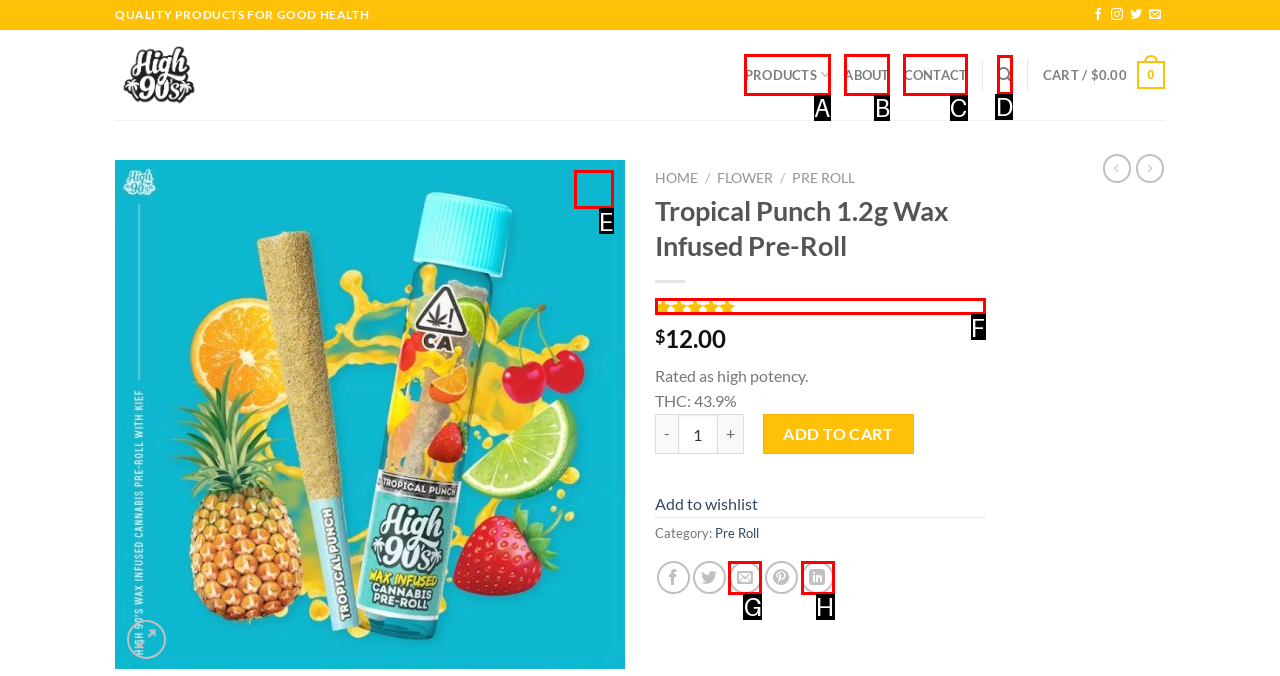From the description: parent_node: Add to wishlist aria-label="Wishlist", identify the option that best matches and reply with the letter of that option directly.

E